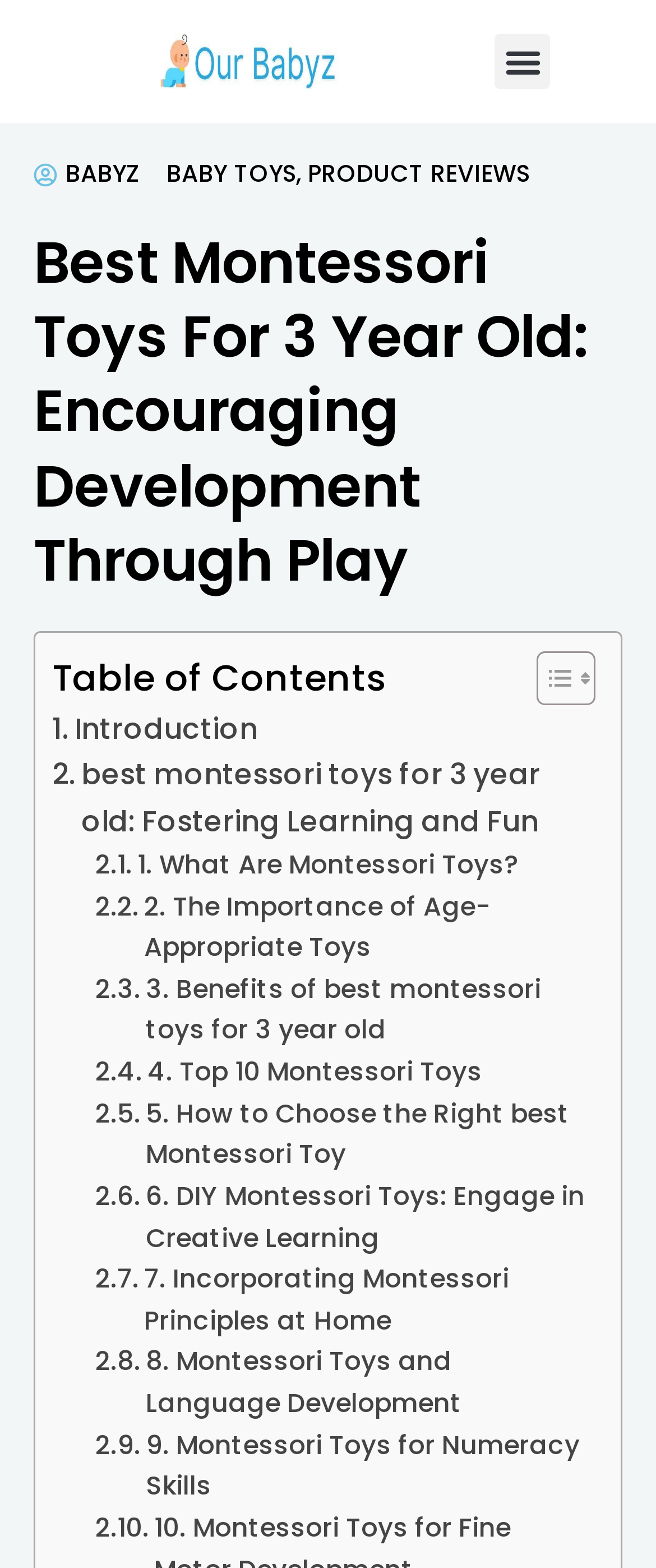Use a single word or phrase to answer this question: 
What is the purpose of the webpage?

To promote learning and development through play